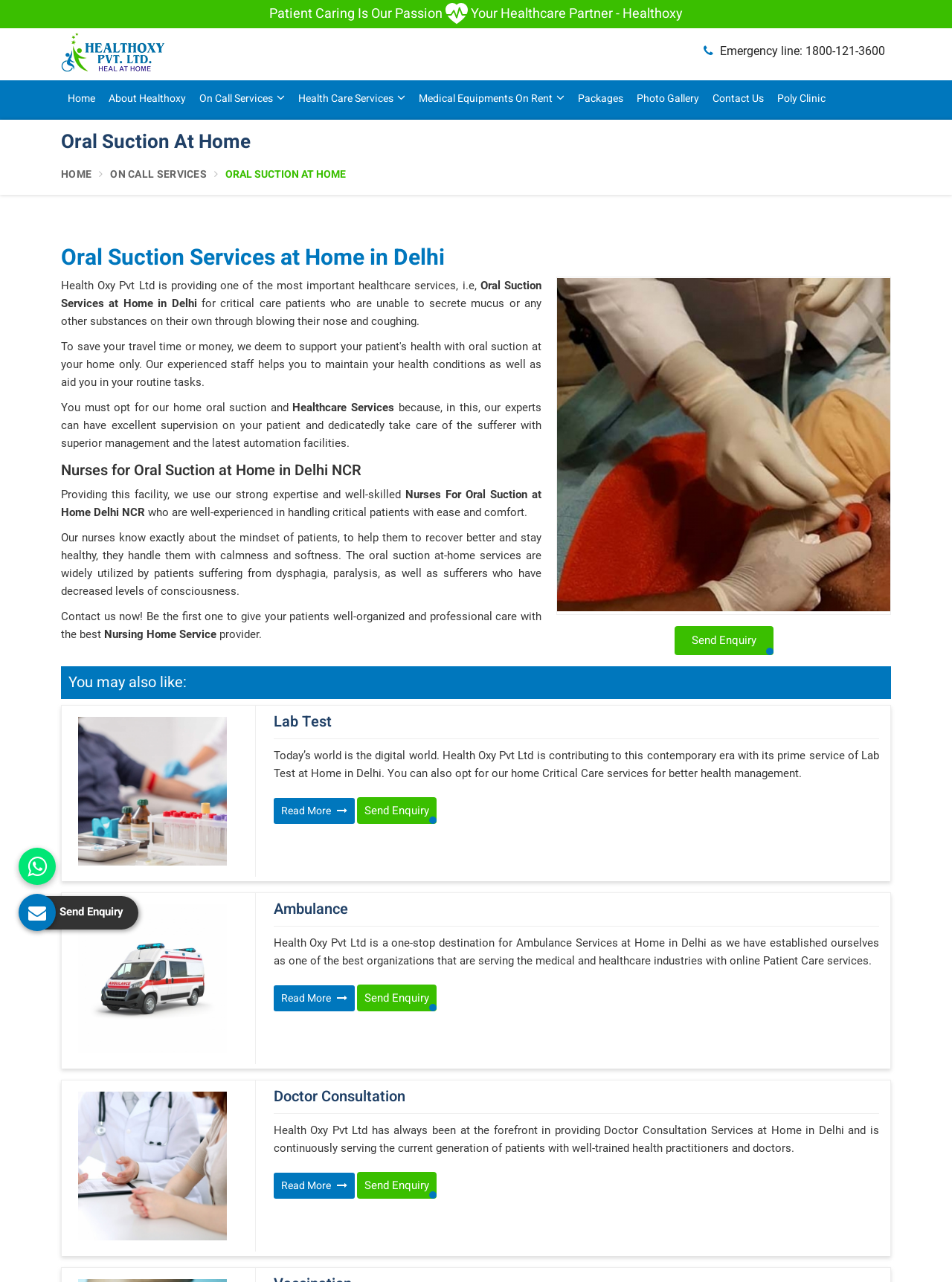Determine the bounding box coordinates for the area you should click to complete the following instruction: "Click on the 'Ambulance Services in Delhi' link".

[0.065, 0.705, 0.256, 0.821]